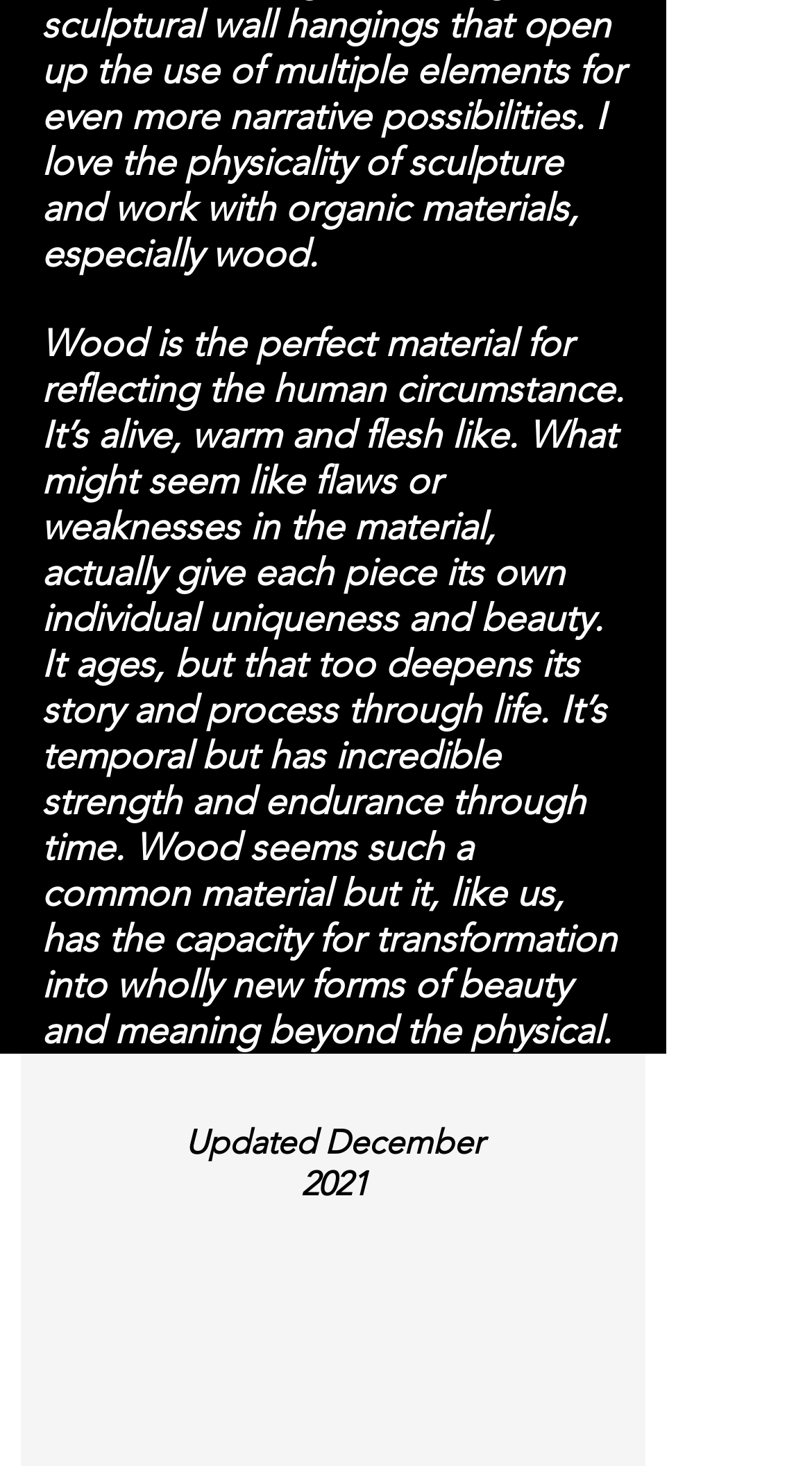Analyze the image and provide a detailed answer to the question: How many social media links are available?

There are two social media links available, which are Facebook and Instagram, as listed in the social bar at the bottom of the page.